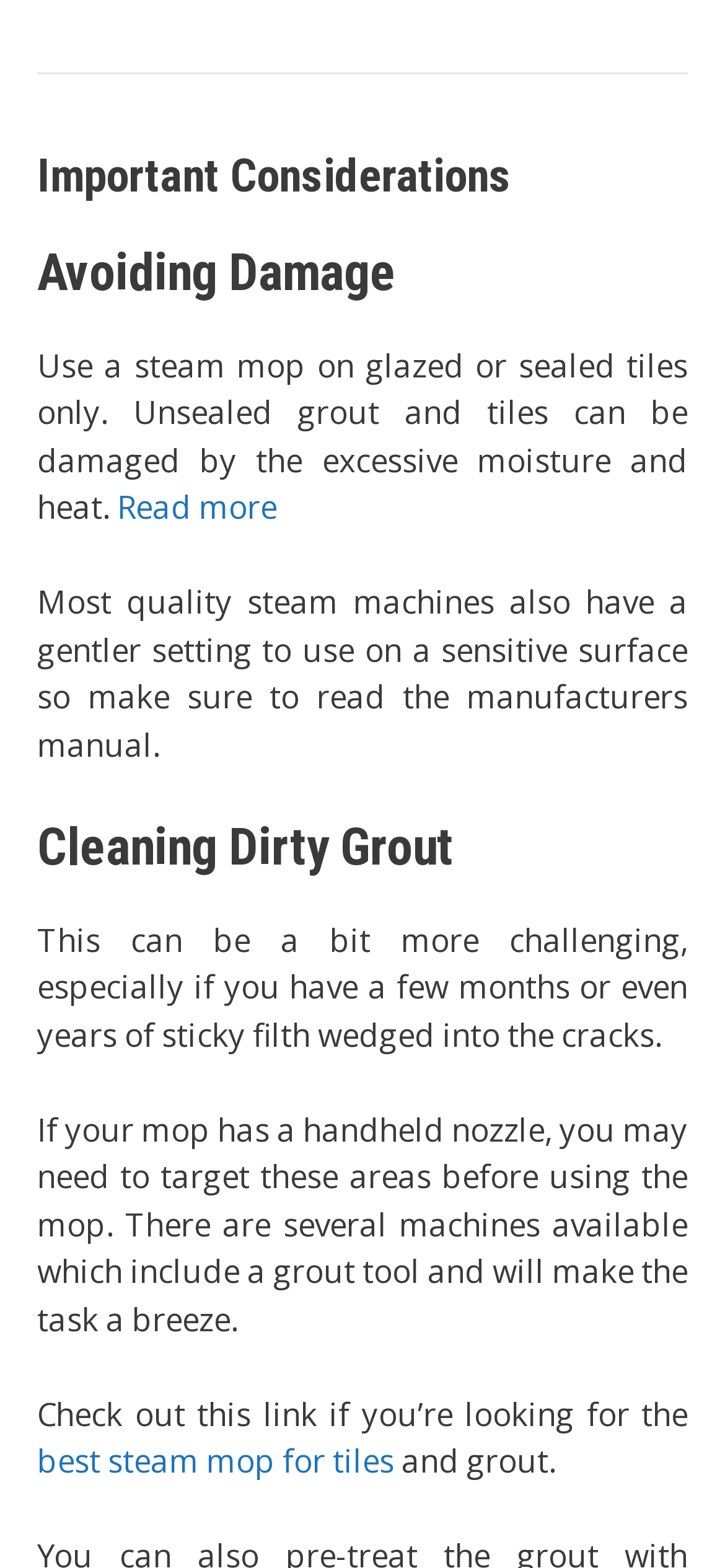What type of tiles can a steam mop be used on?
Answer with a single word or short phrase according to what you see in the image.

Glazed or sealed tiles